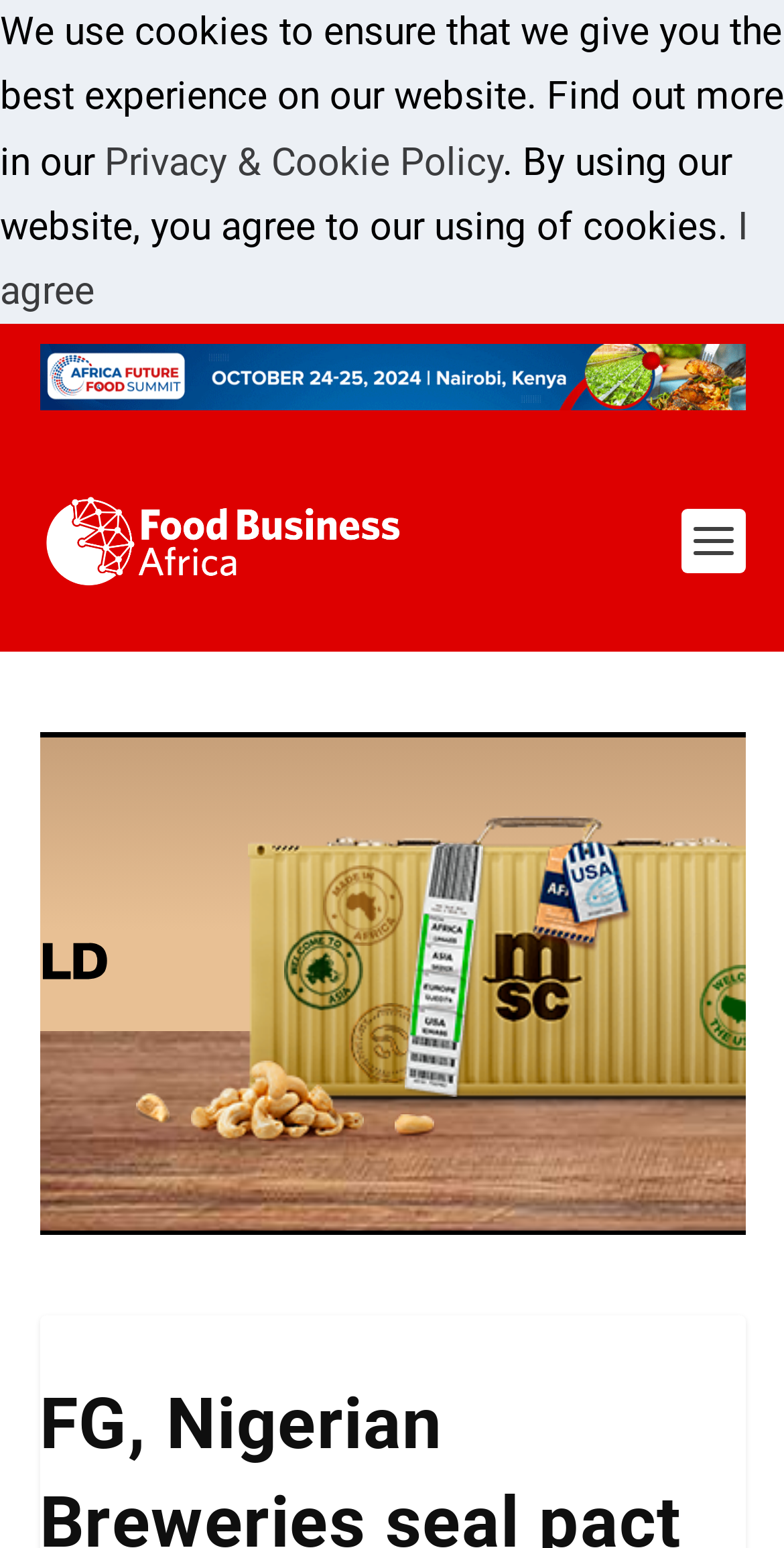Please reply to the following question with a single word or a short phrase:
What is the topic of the article?

Nigerian Breweries pact